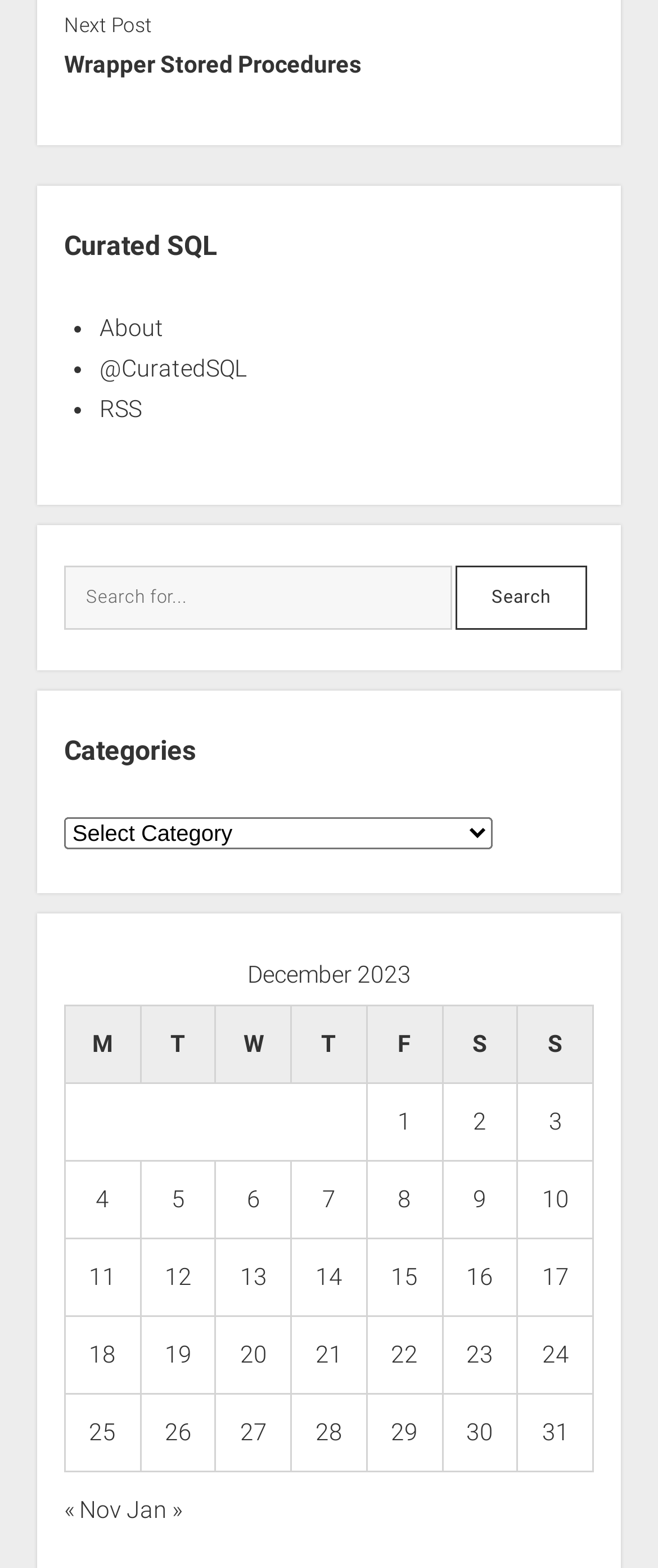Please give a one-word or short phrase response to the following question: 
What is the function of the 'Next Post' button?

To navigate to the next post